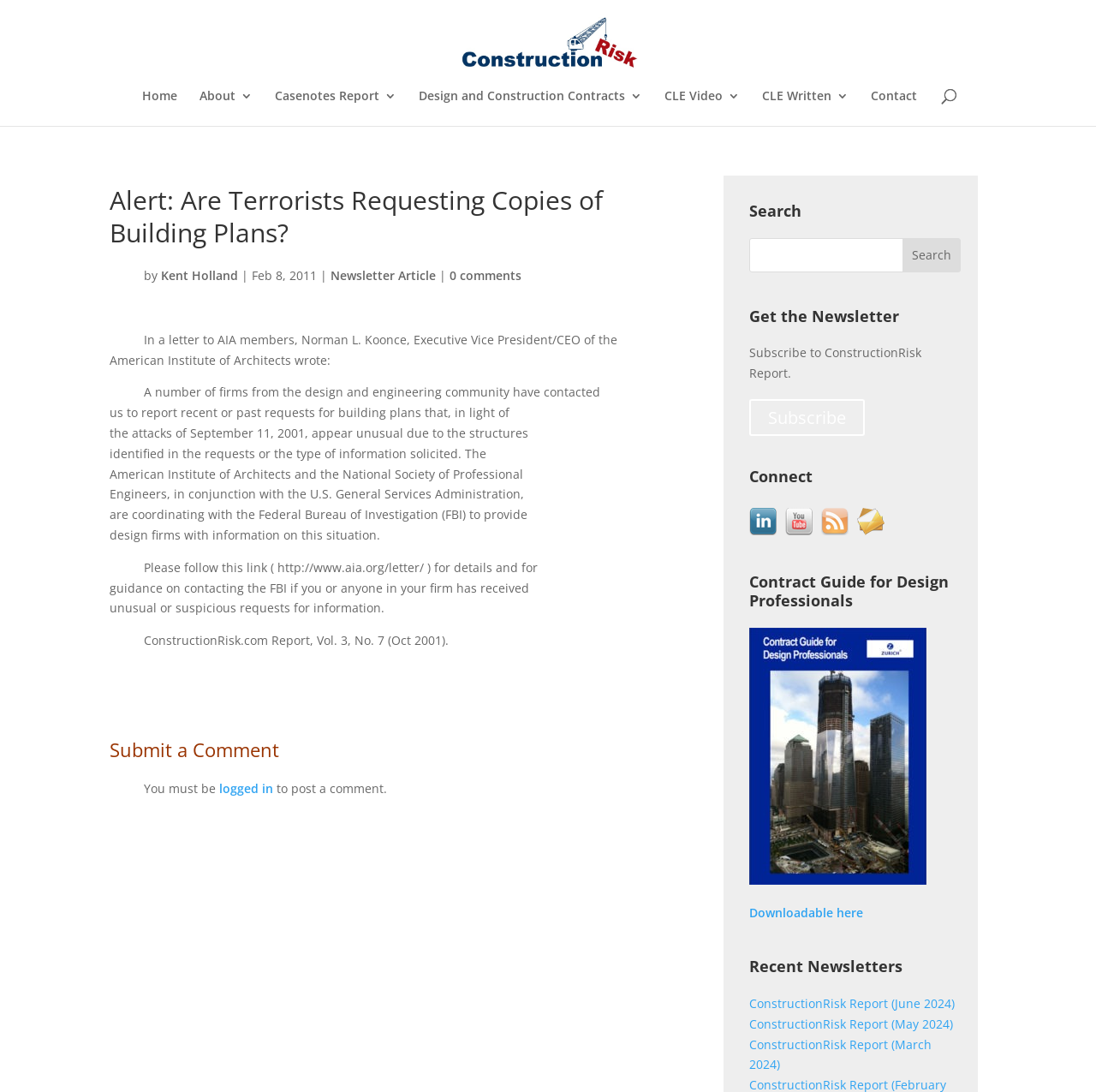Find the bounding box coordinates of the area that needs to be clicked in order to achieve the following instruction: "Subscribe to the newsletter". The coordinates should be specified as four float numbers between 0 and 1, i.e., [left, top, right, bottom].

[0.683, 0.366, 0.789, 0.4]